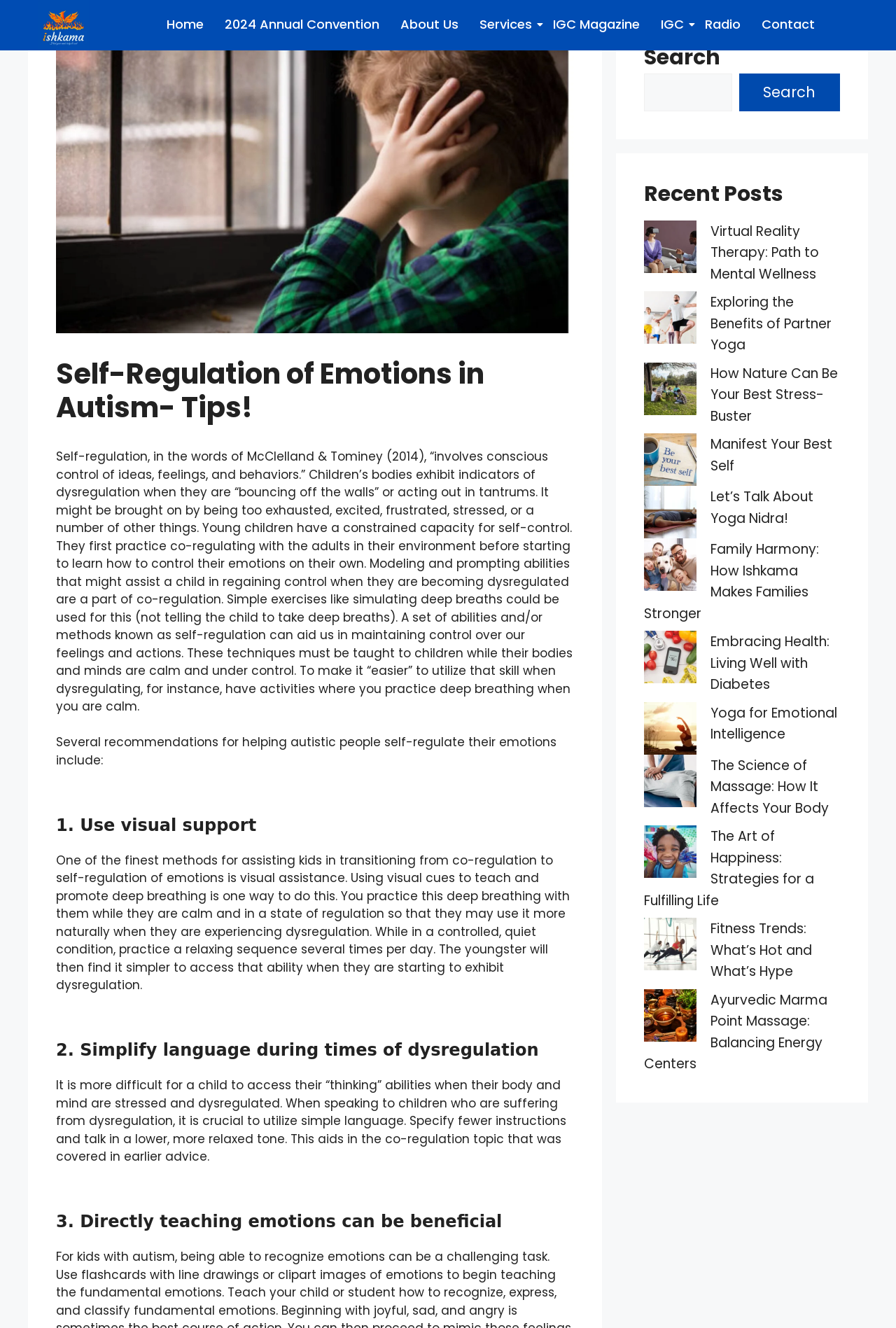Can you show the bounding box coordinates of the region to click on to complete the task described in the instruction: "Click on the 'Home' link"?

[0.182, 0.004, 0.231, 0.034]